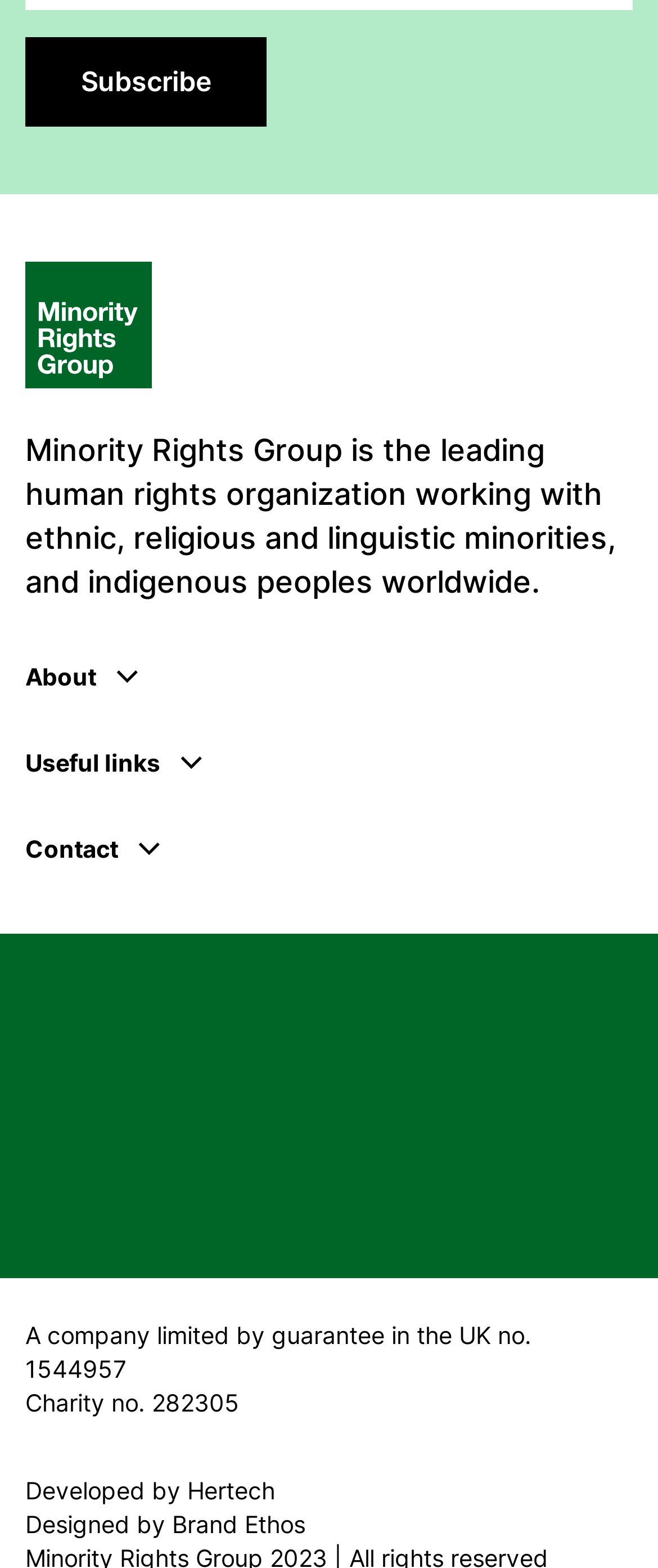Could you specify the bounding box coordinates for the clickable section to complete the following instruction: "Contact the organization"?

[0.038, 0.53, 0.254, 0.553]